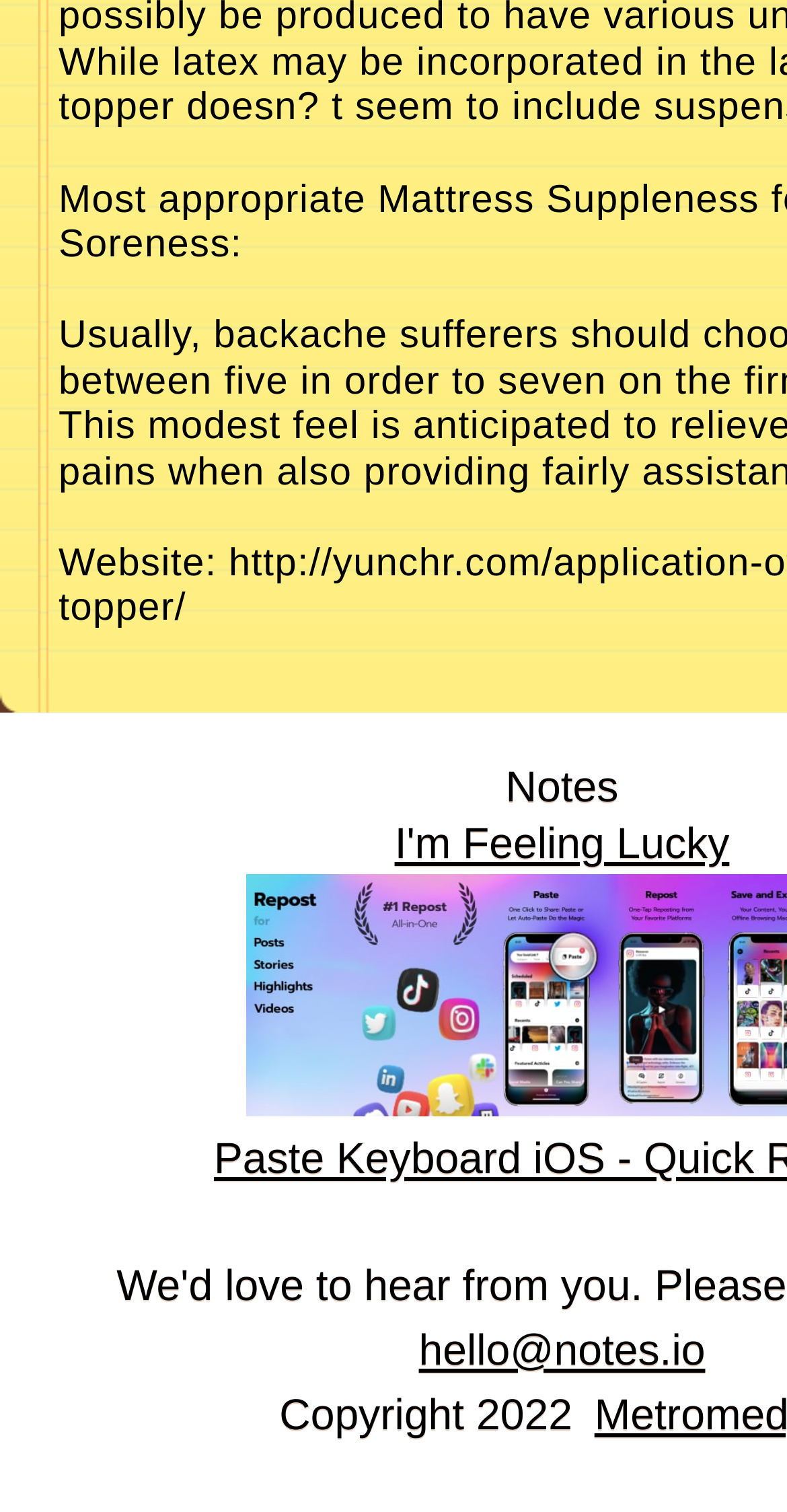Extract the bounding box coordinates for the UI element described by the text: "I'm Feeling Lucky". The coordinates should be in the form of [left, top, right, bottom] with values between 0 and 1.

[0.552, 0.532, 0.876, 0.555]